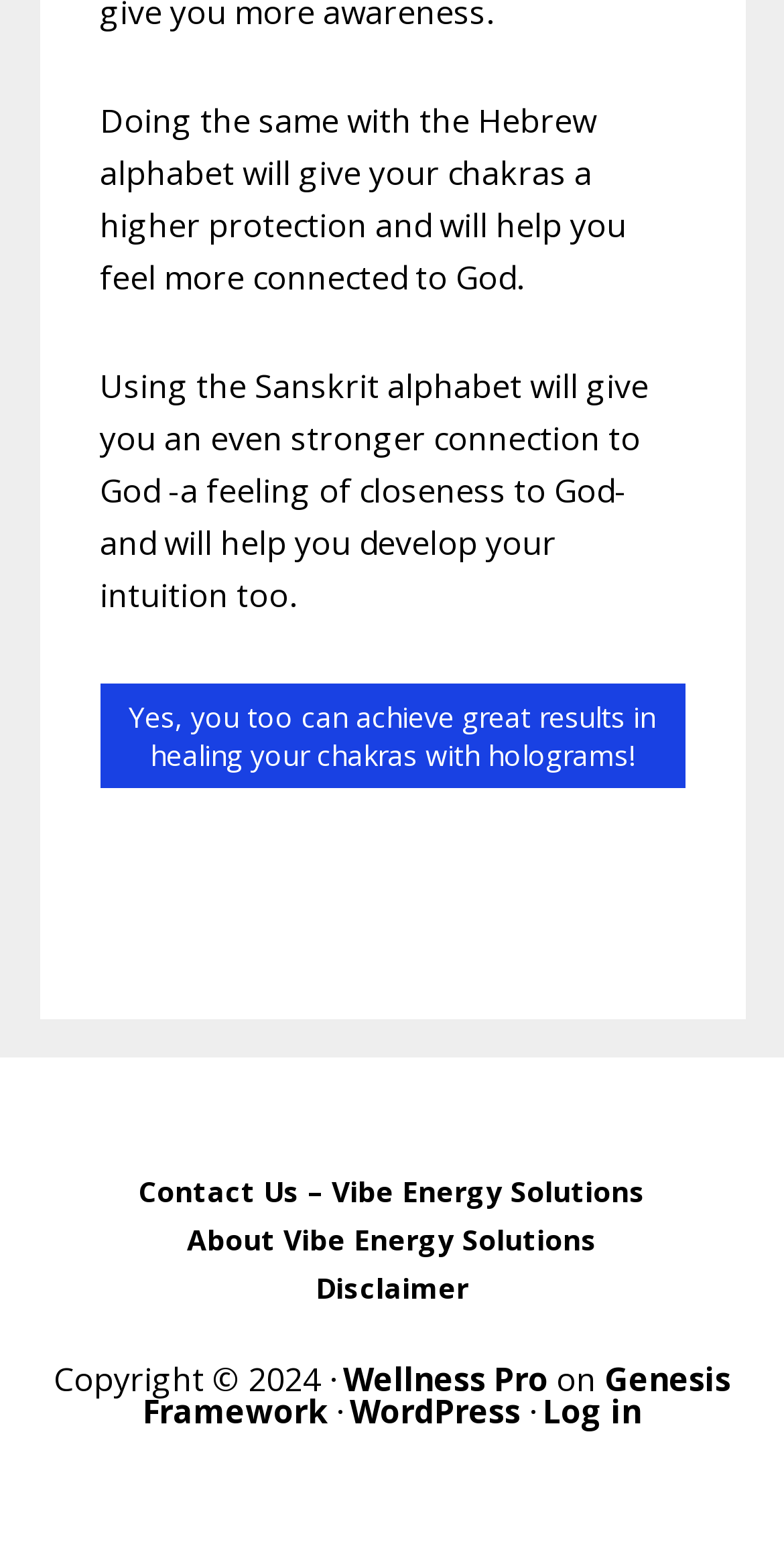Show the bounding box coordinates for the HTML element described as: "Genesis Framework".

[0.182, 0.876, 0.932, 0.926]